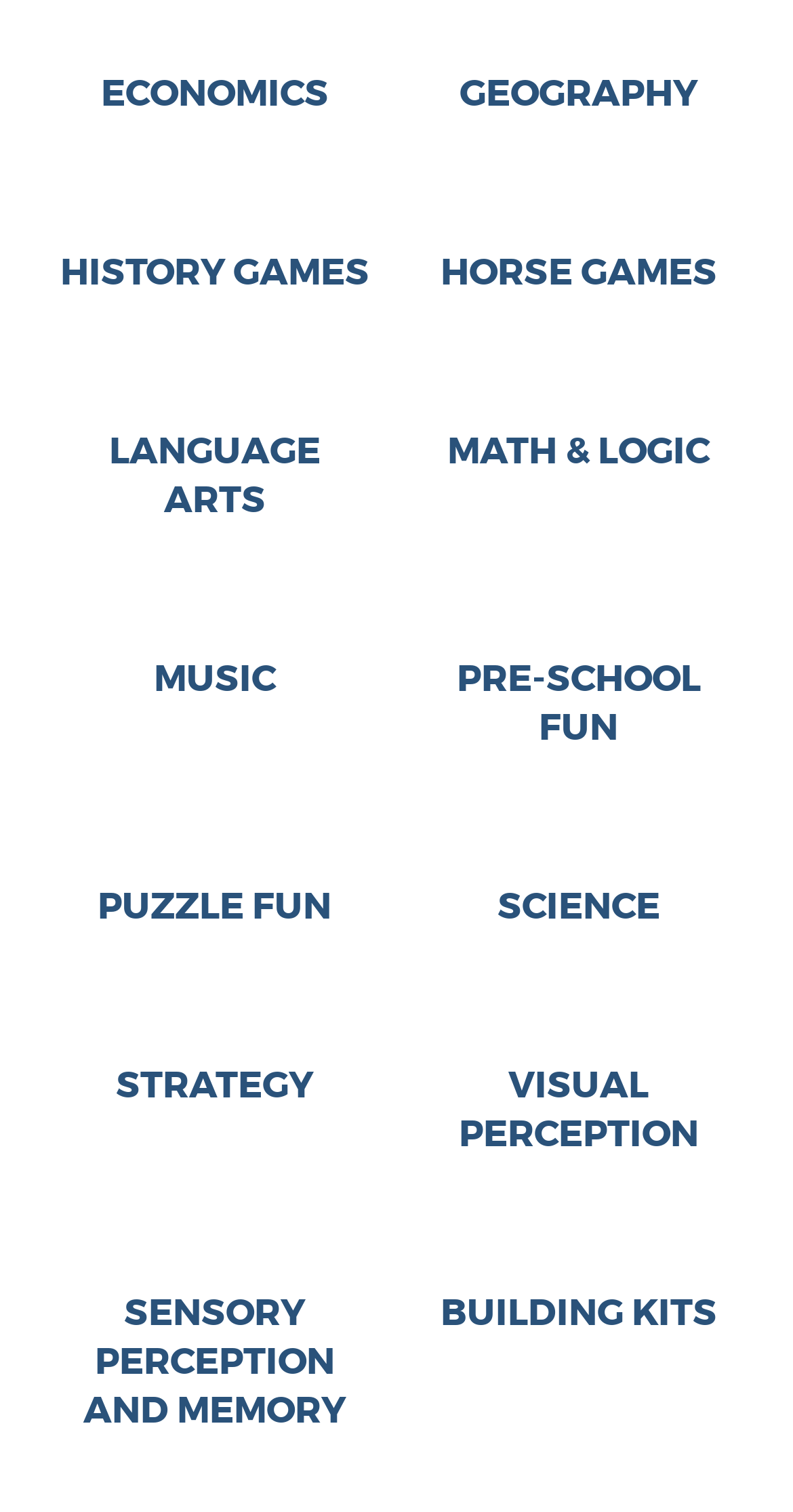Determine the bounding box coordinates of the section to be clicked to follow the instruction: "Browse MUSIC". The coordinates should be given as four float numbers between 0 and 1, formatted as [left, top, right, bottom].

[0.072, 0.433, 0.469, 0.465]